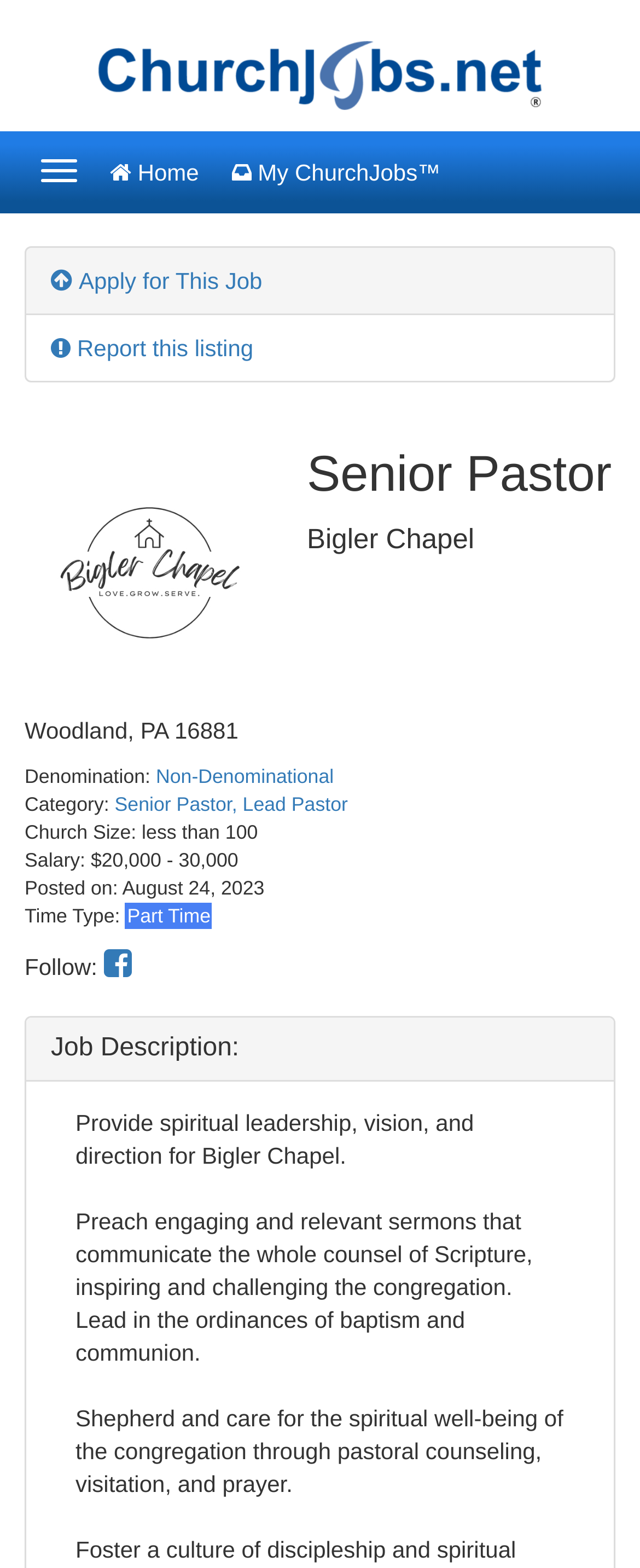Determine the bounding box coordinates of the clickable region to carry out the instruction: "View Senior Pastor, Bigler Chapel job details".

[0.041, 0.356, 0.426, 0.372]